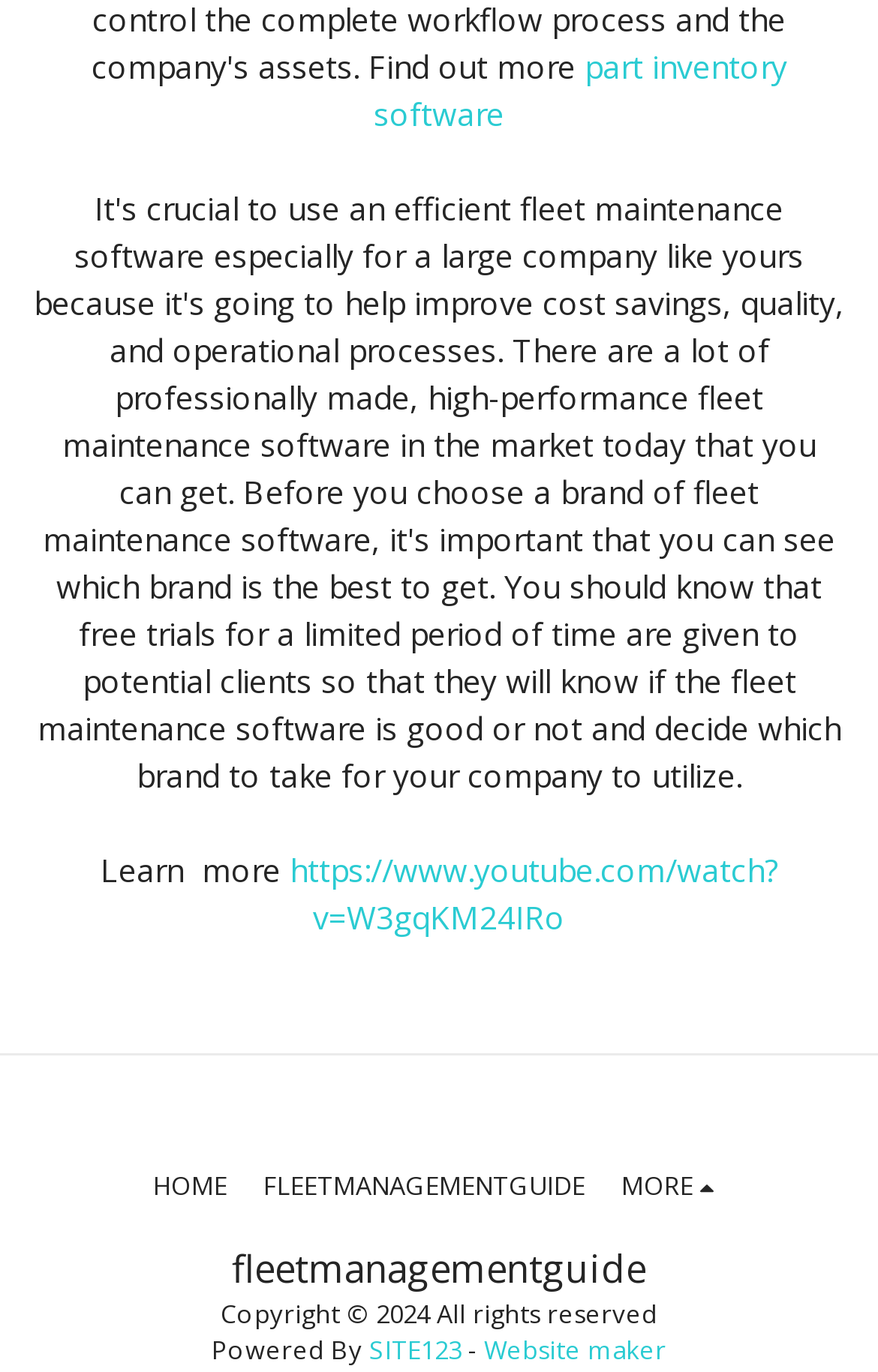What is the copyright year mentioned at the bottom?
Give a one-word or short phrase answer based on the image.

2024